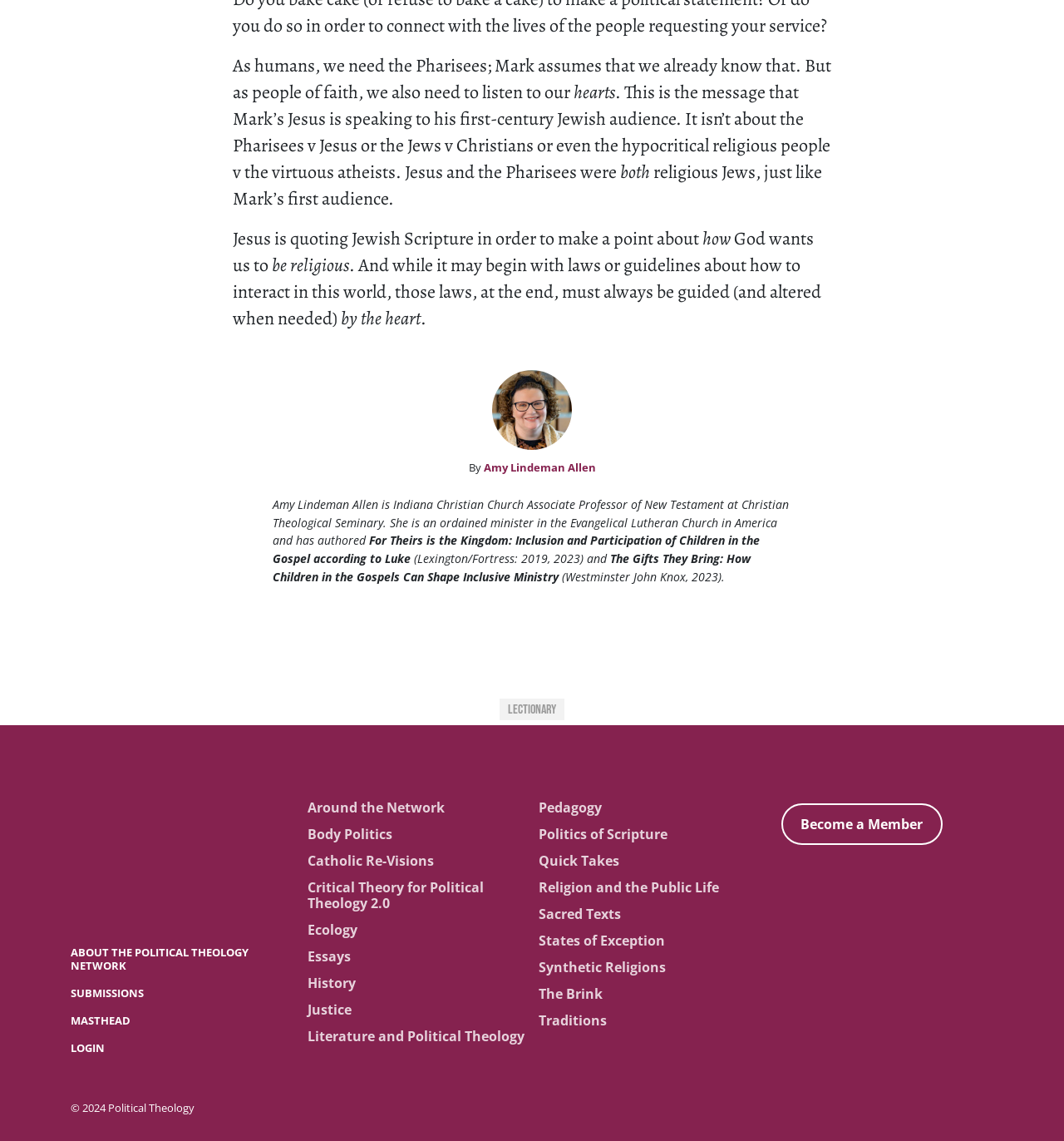Determine the bounding box coordinates of the section I need to click to execute the following instruction: "Read the article by Amy Lindeman Allen". Provide the coordinates as four float numbers between 0 and 1, i.e., [left, top, right, bottom].

[0.454, 0.403, 0.56, 0.416]